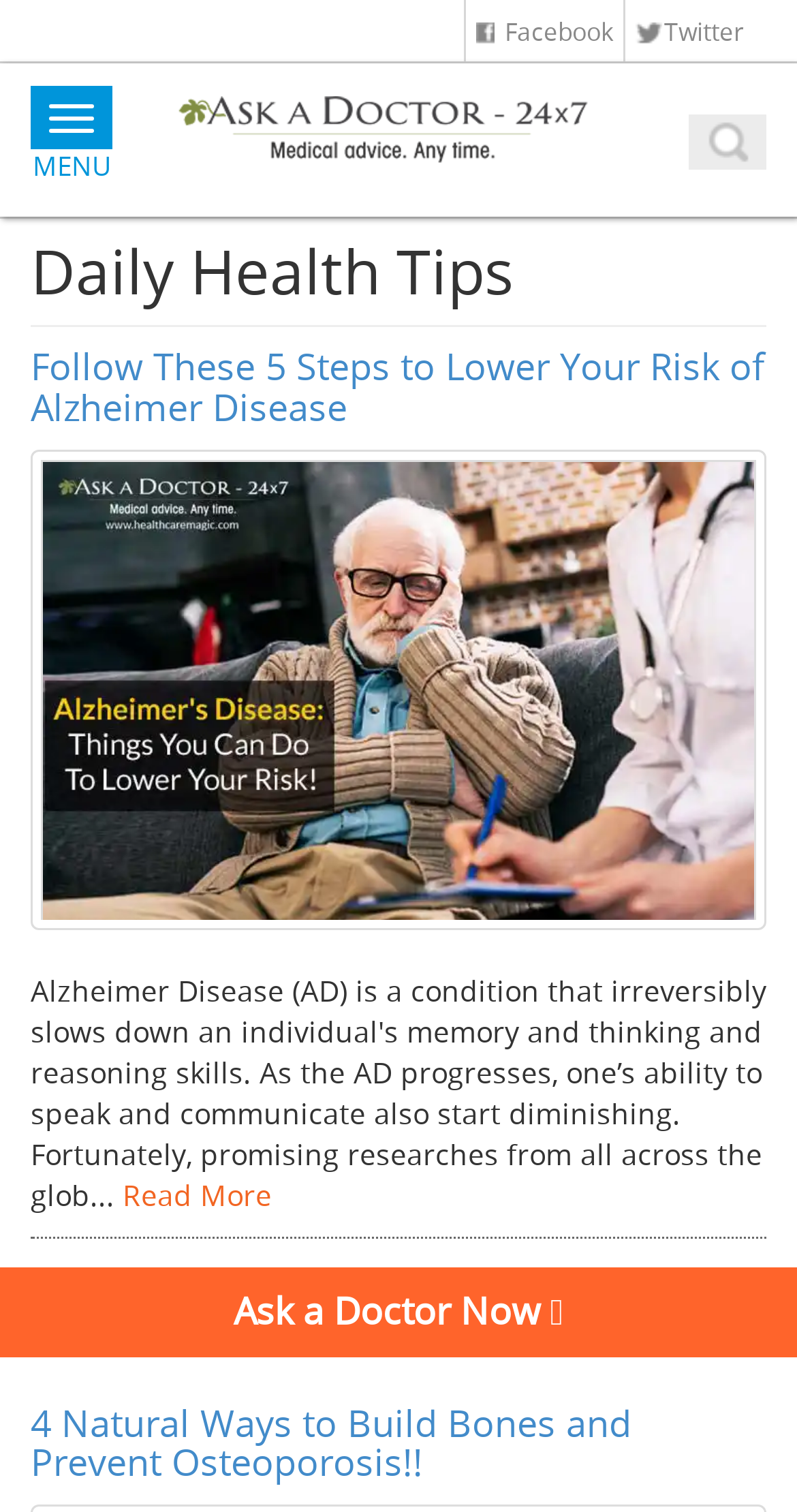What is the date mentioned on the webpage?
Please use the image to deliver a detailed and complete answer.

The StaticText element with bounding box coordinates [0.277, 0.843, 0.618, 0.869] contains the date 'September 20, 2018'.